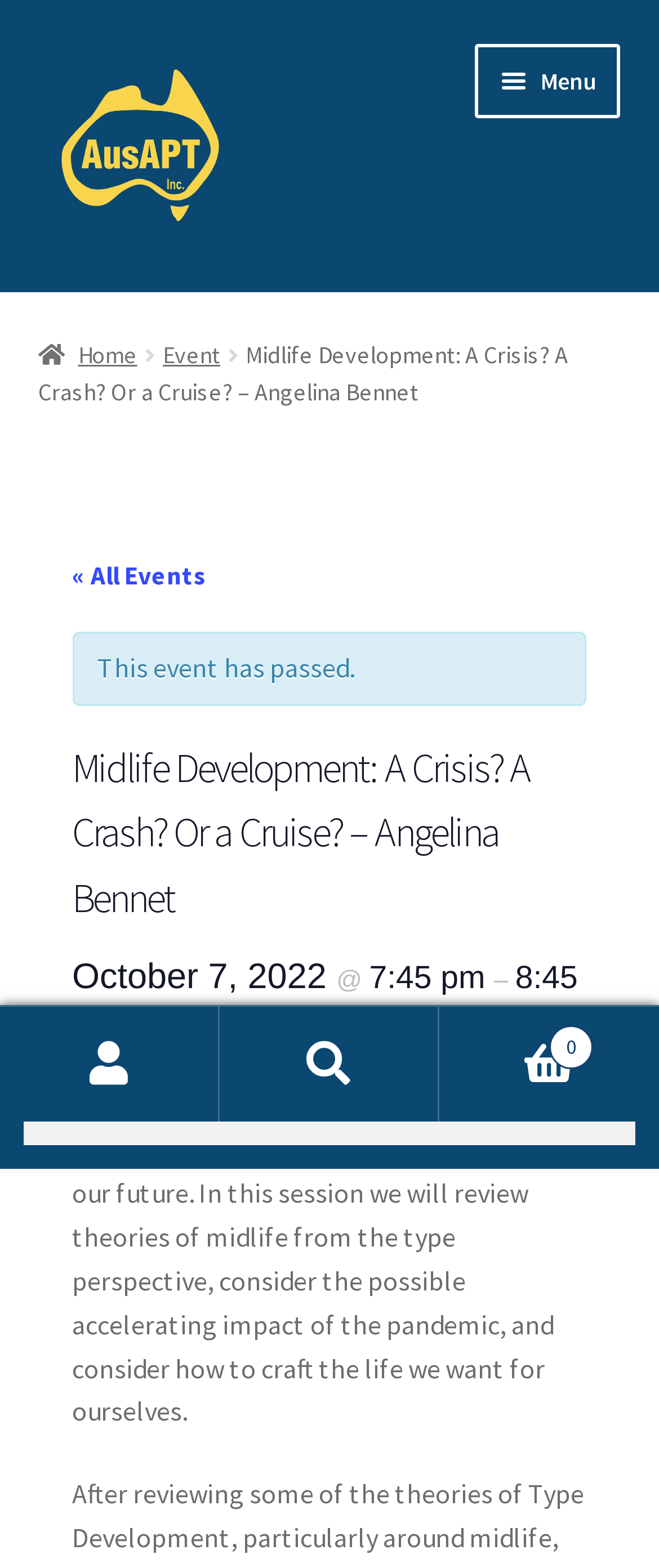Please determine the bounding box coordinates for the UI element described here. Use the format (top-left x, top-left y, bottom-right x, bottom-right y) with values bounded between 0 and 1: Expand child menu

[0.8, 0.273, 0.942, 0.322]